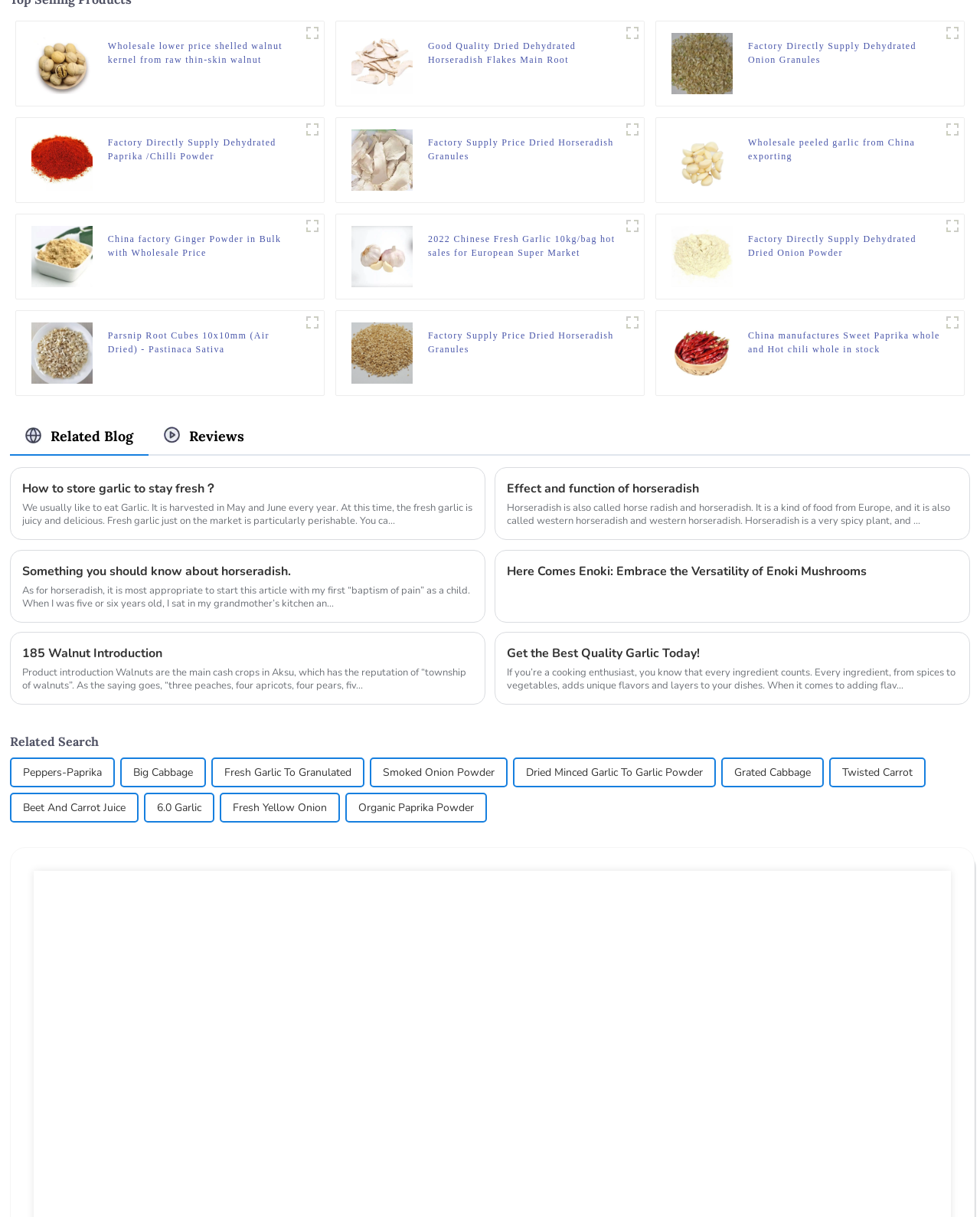Pinpoint the bounding box coordinates of the area that should be clicked to complete the following instruction: "Discover 2022 Chinese Fresh Garlic 10kg/bag hot sales". The coordinates must be given as four float numbers between 0 and 1, i.e., [left, top, right, bottom].

[0.437, 0.19, 0.634, 0.213]